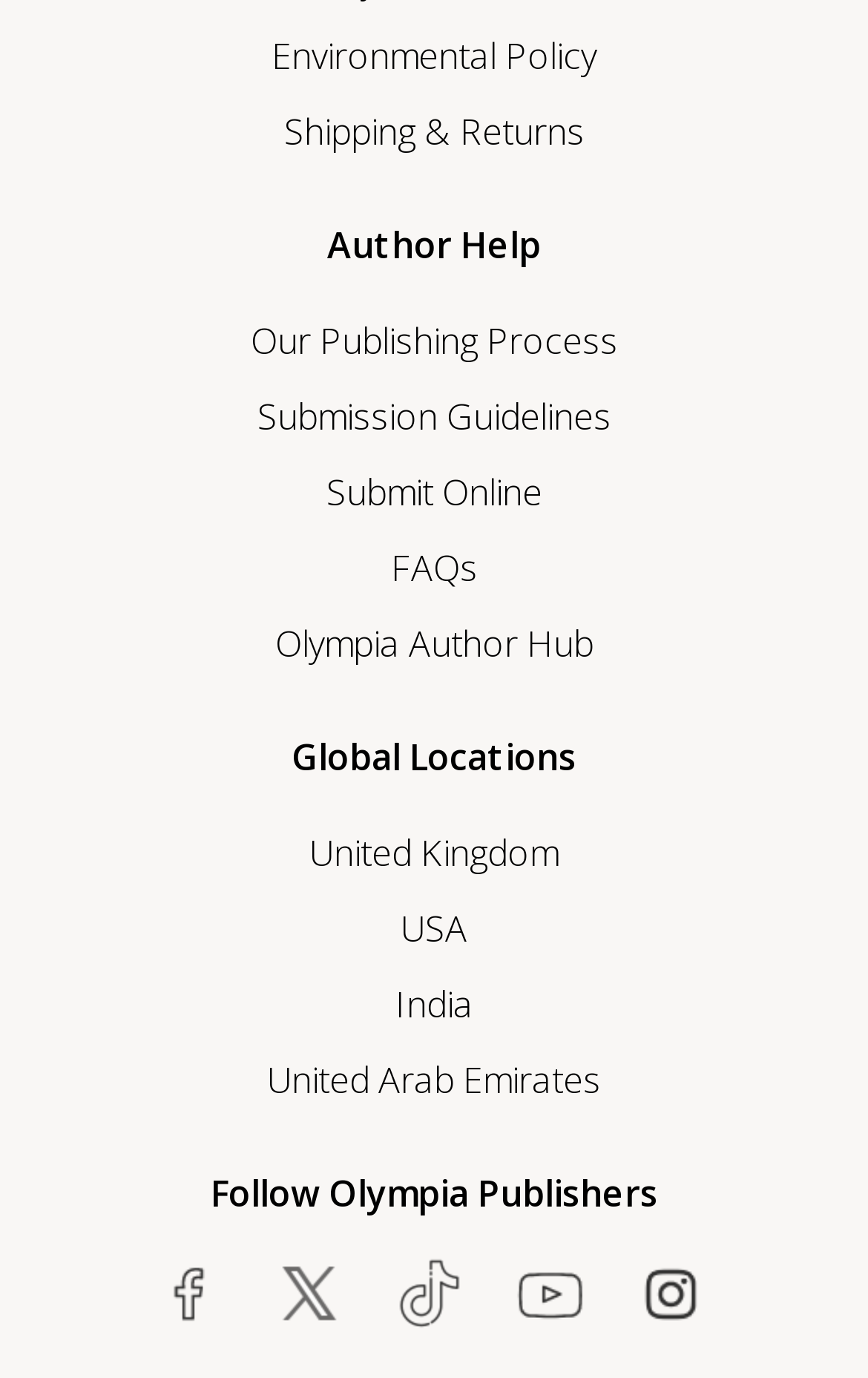Examine the image and give a thorough answer to the following question:
How many social media links are listed?

I counted the number of links under the 'Follow Olympia Publishers' heading and found that there are five social media links: four icon links and one text link 'Follow us on TikTok'.